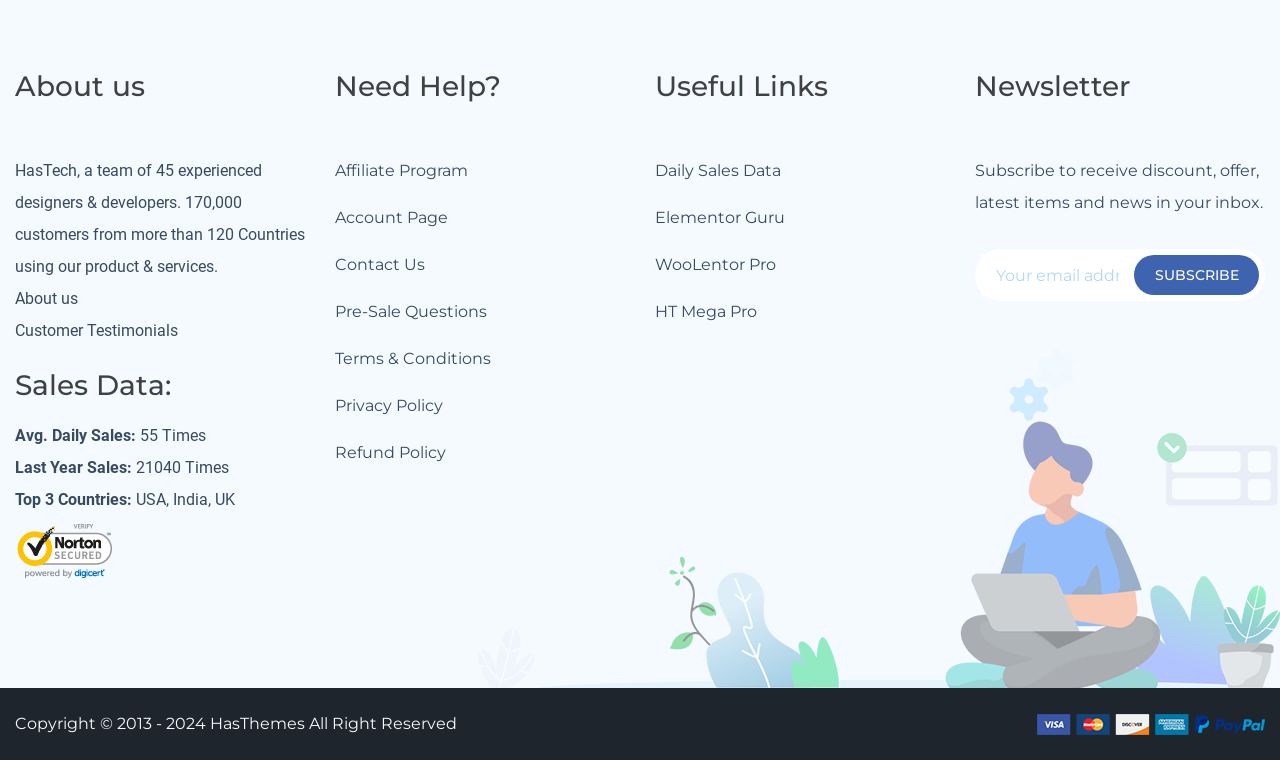Given the description "value="Subscribe"", provide the bounding box coordinates of the corresponding UI element.

[0.886, 0.336, 0.984, 0.389]